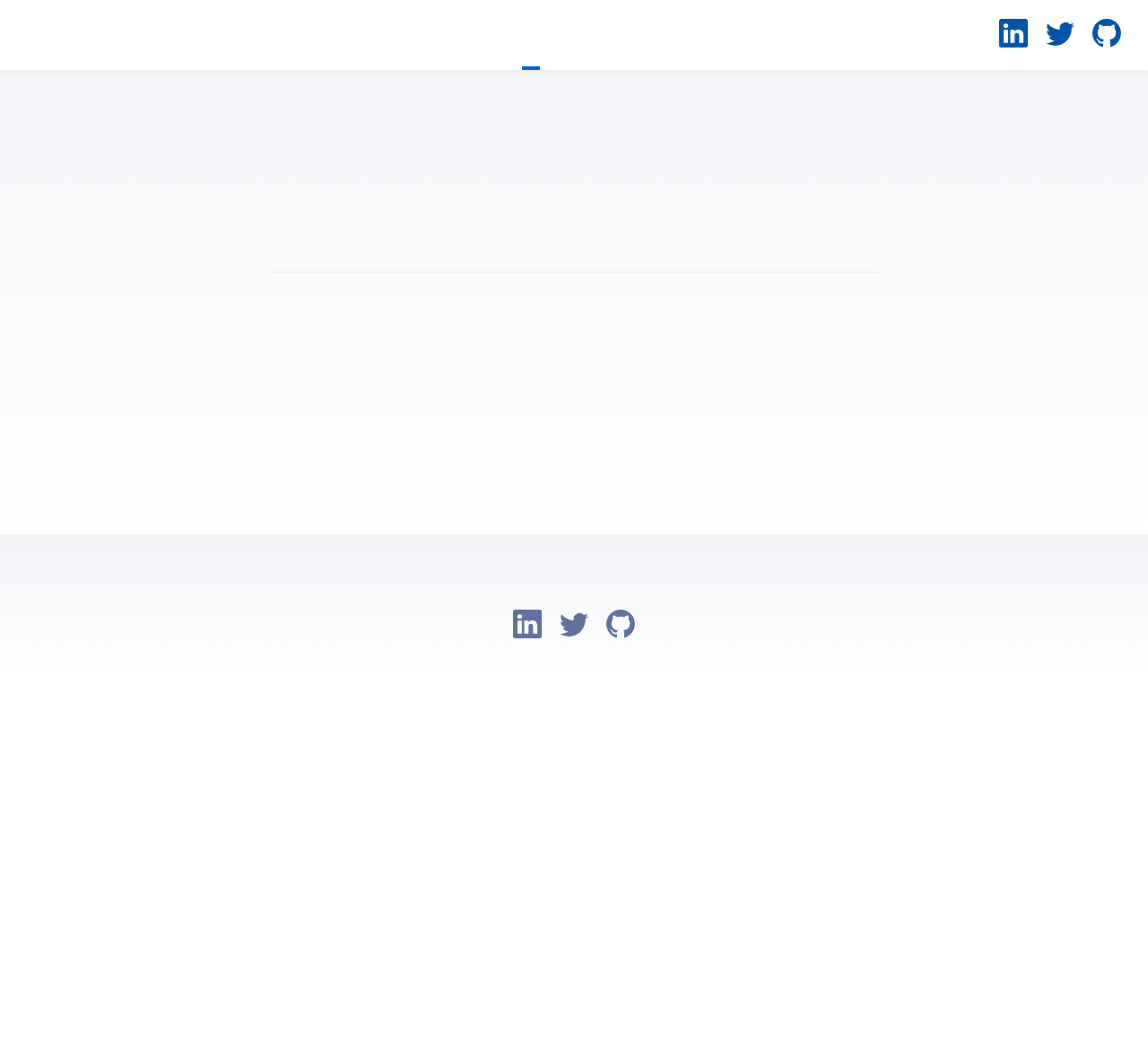Pinpoint the bounding box coordinates for the area that should be clicked to perform the following instruction: "follow Tom on LinkedIn".

[0.862, 0.001, 0.903, 0.066]